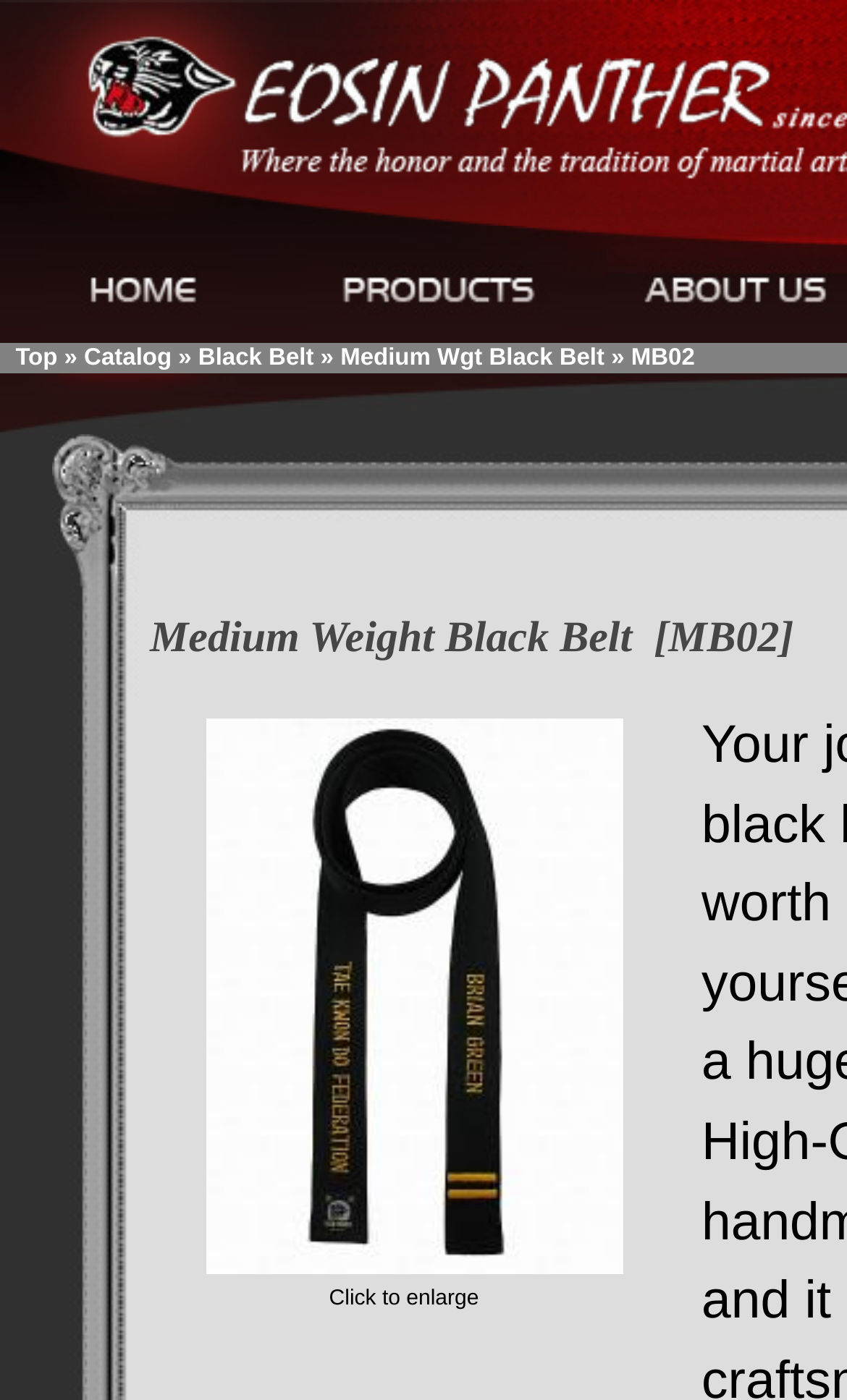Show the bounding box coordinates of the region that should be clicked to follow the instruction: "Learn about medium weight black belt."

[0.402, 0.247, 0.714, 0.265]